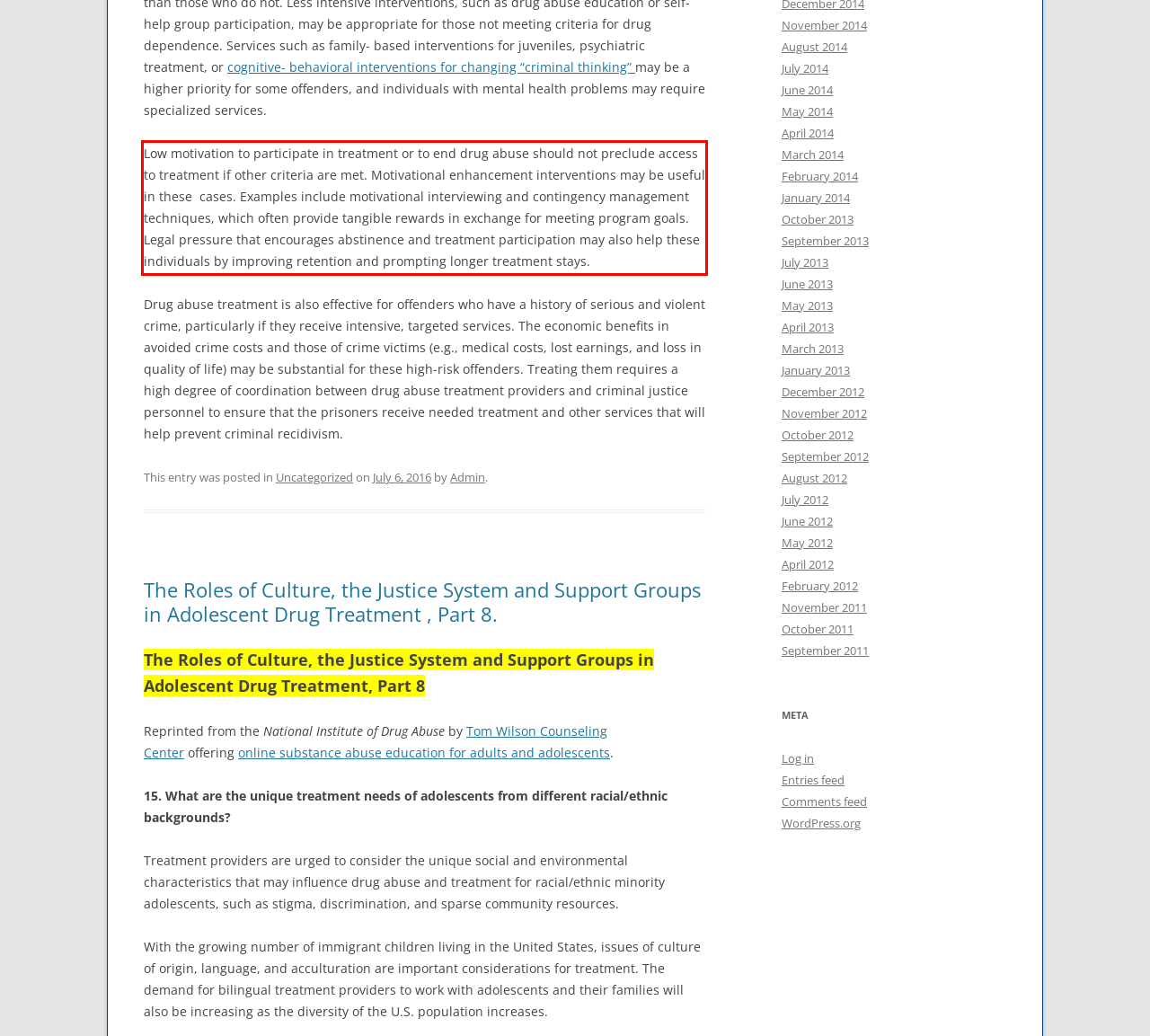Using the provided webpage screenshot, recognize the text content in the area marked by the red bounding box.

Low motivation to participate in treatment or to end drug abuse should not preclude access to treatment if other criteria are met. Motivational enhancement interventions may be useful in these cases. Examples include motivational interviewing and contingency management techniques, which often provide tangible rewards in exchange for meeting program goals. Legal pressure that encourages abstinence and treatment participation may also help these individuals by improving retention and prompting longer treatment stays.